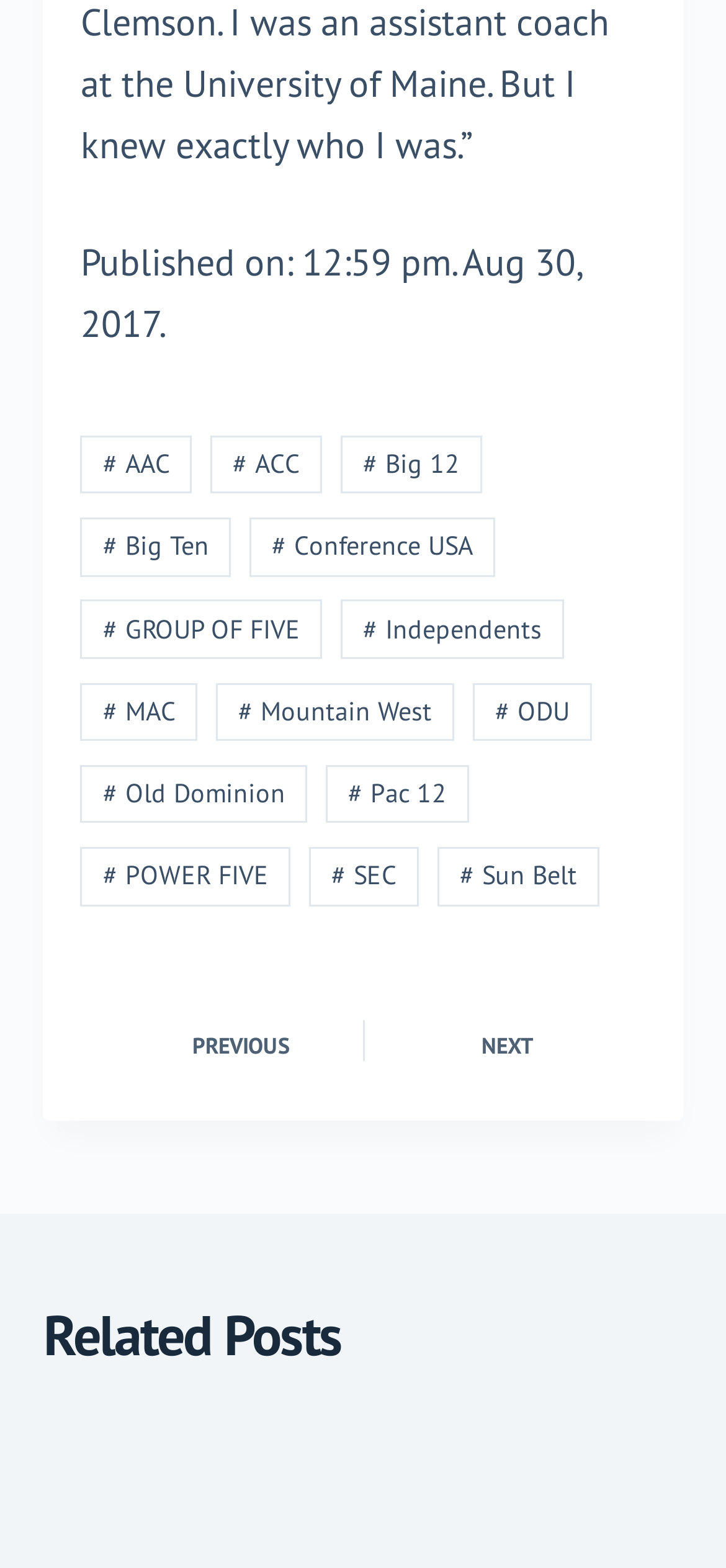What is the title of the section below the links?
Based on the visual, give a brief answer using one word or a short phrase.

Related Posts